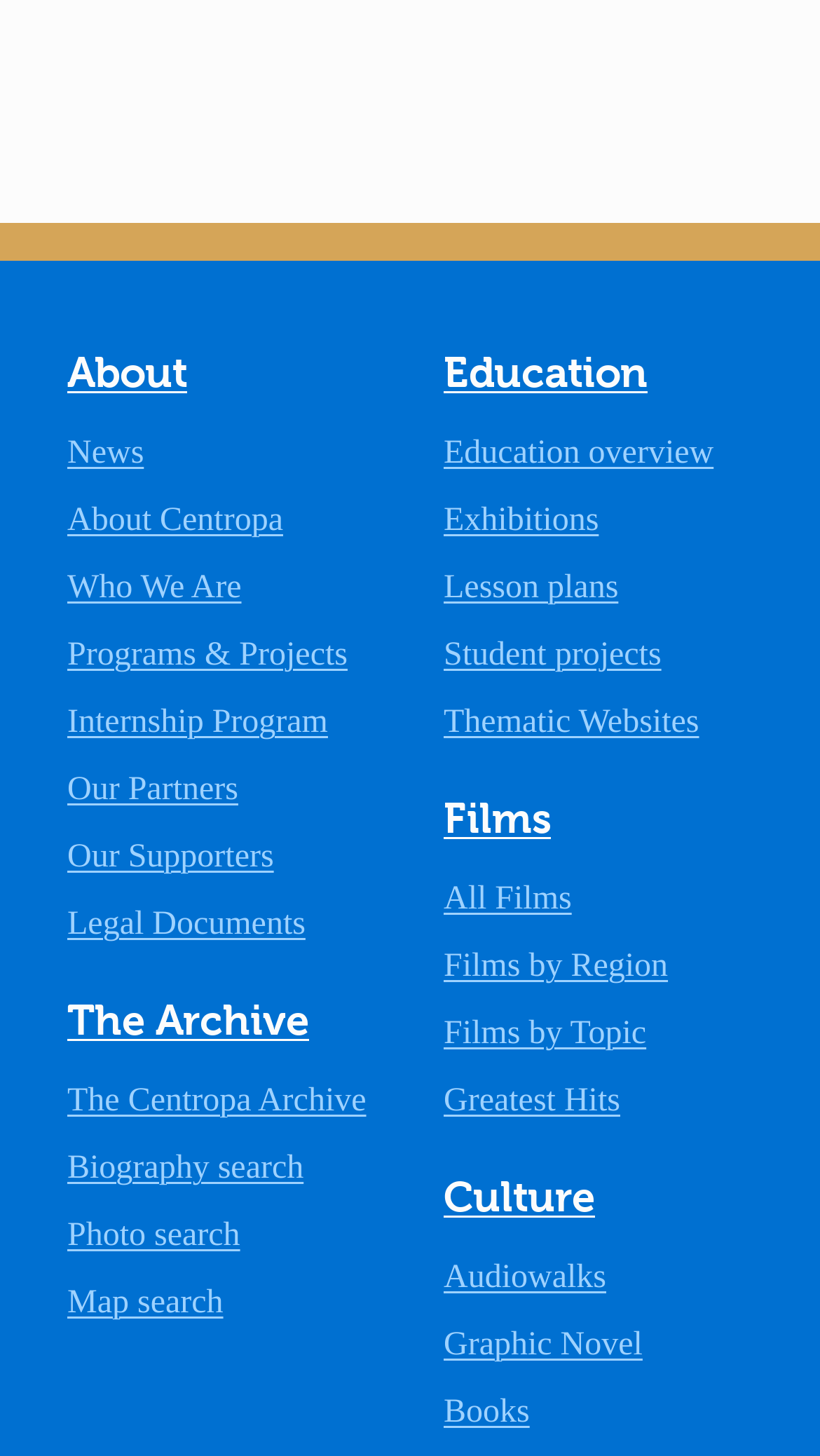Identify the bounding box coordinates of the section that should be clicked to achieve the task described: "View Education overview".

[0.541, 0.564, 0.87, 0.588]